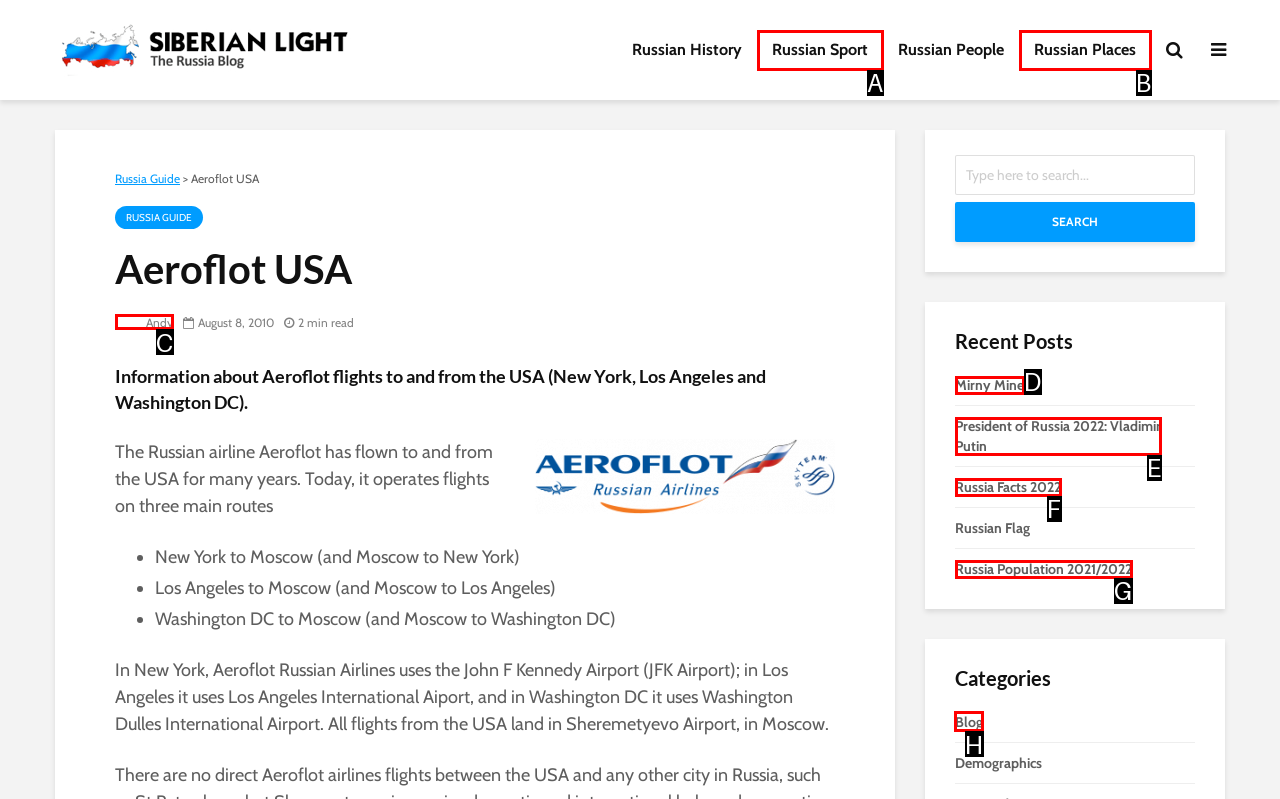Identify the correct choice to execute this task: View the blog category
Respond with the letter corresponding to the right option from the available choices.

H